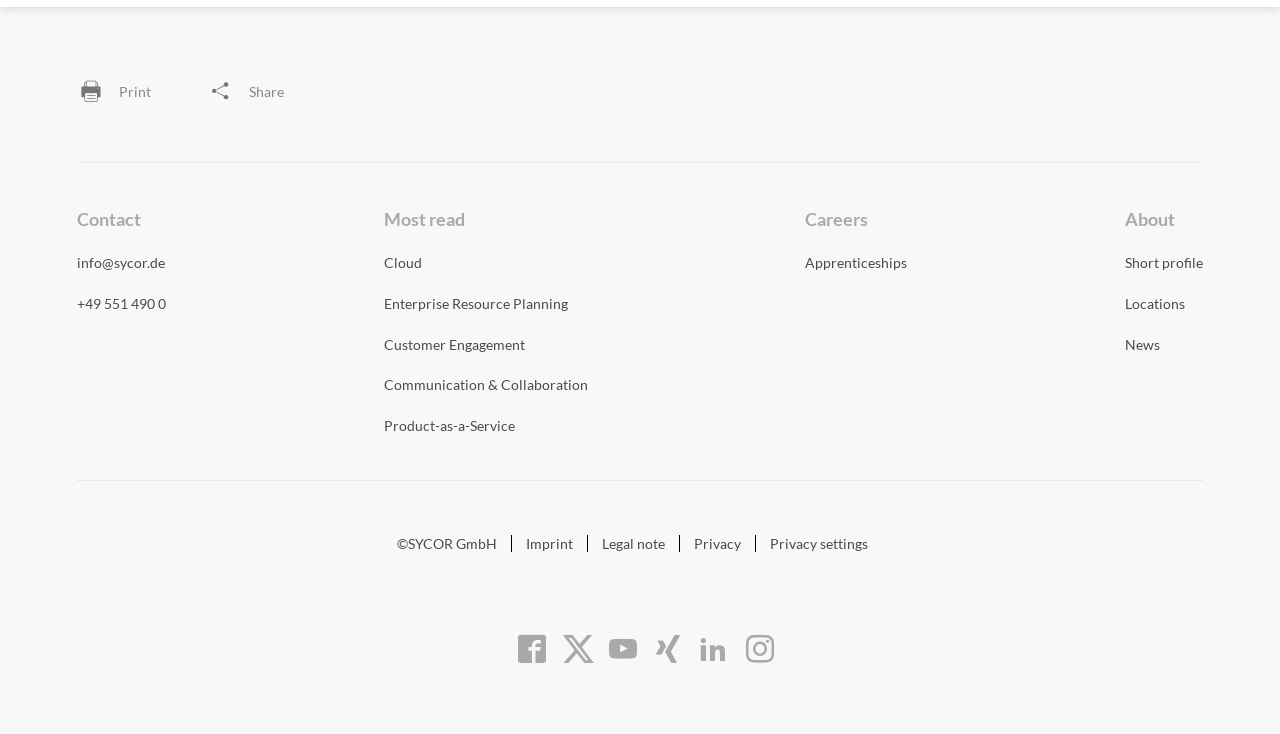Answer the question in a single word or phrase:
What is the last link in the bottom-right corner?

Privacy settings